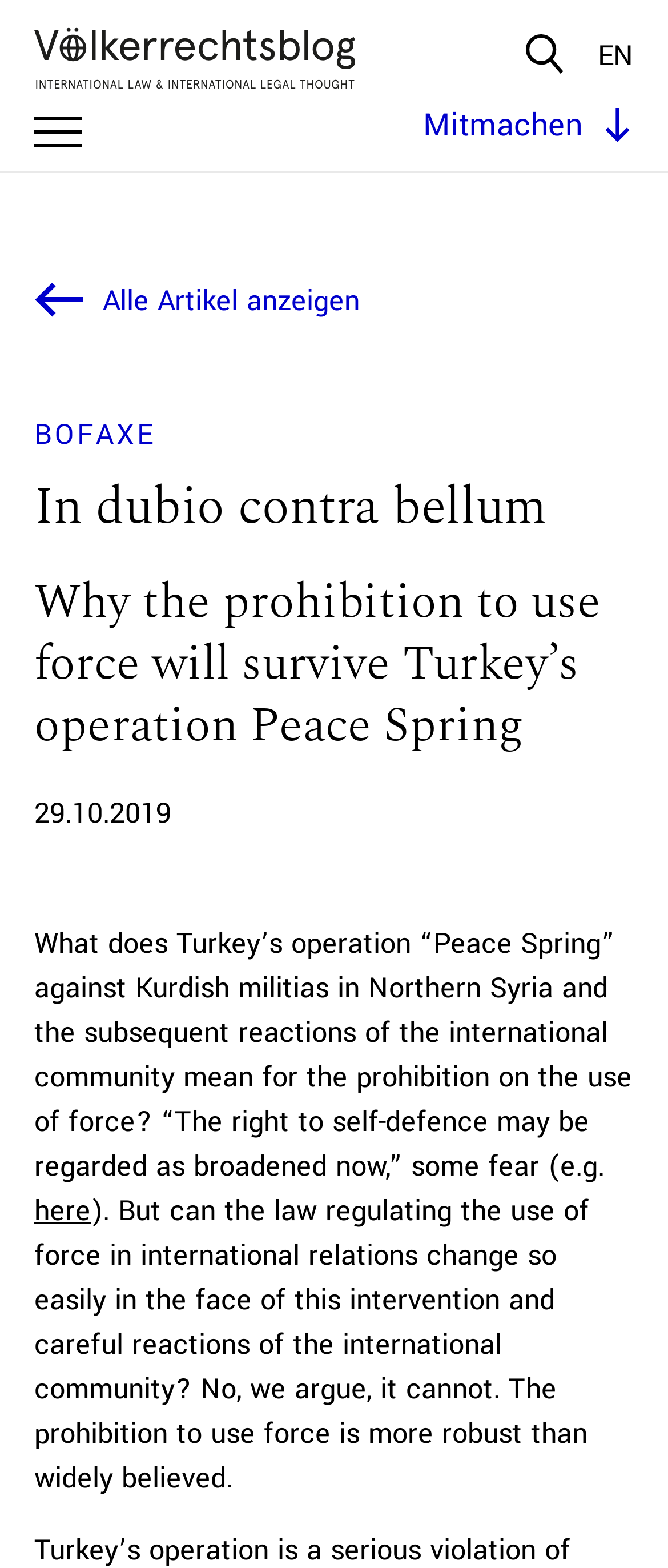Please answer the following query using a single word or phrase: 
When was the article published?

29.10.2019